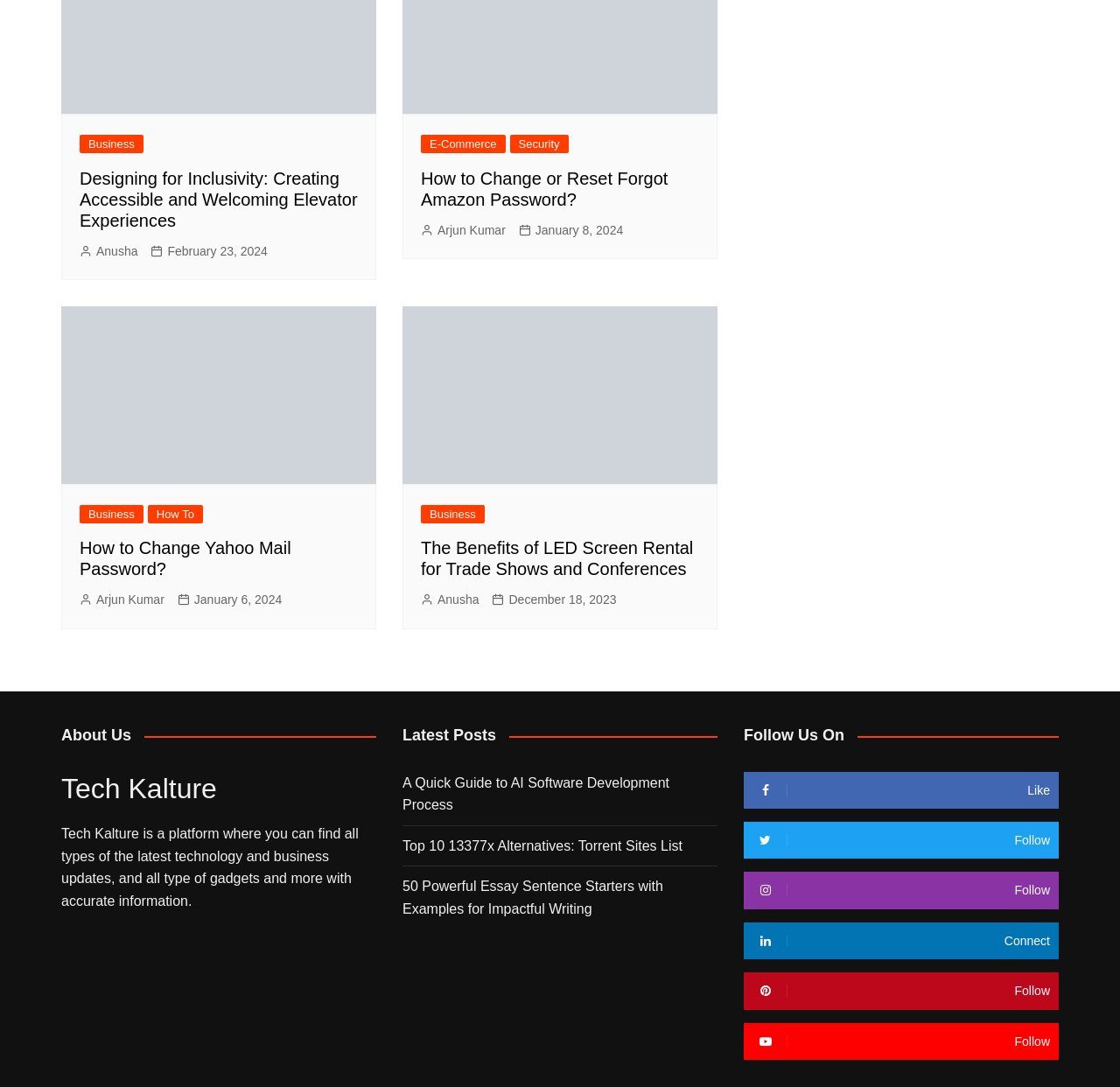Determine the bounding box coordinates of the target area to click to execute the following instruction: "Learn about 'Tech Kalture'."

[0.055, 0.71, 0.336, 0.741]